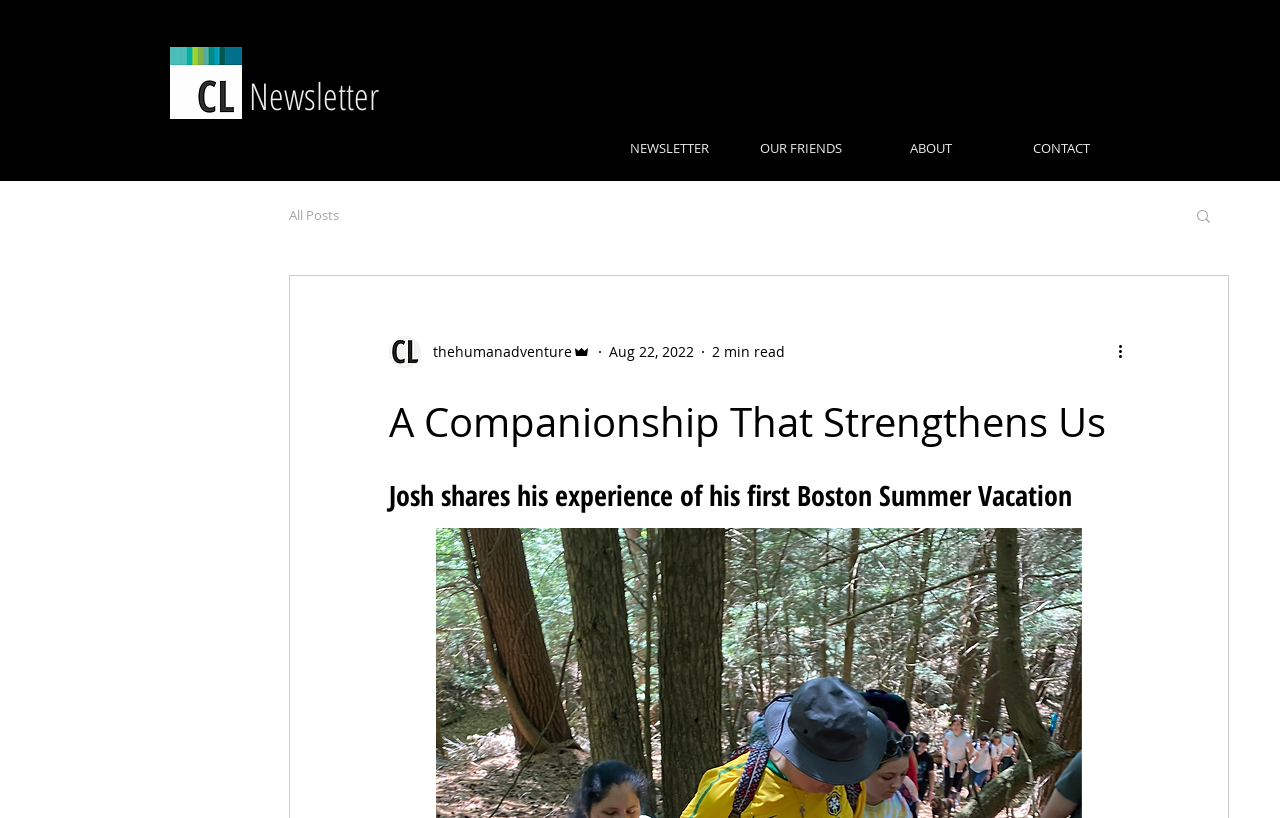Specify the bounding box coordinates of the area to click in order to execute this command: 'Click the newsletter link'. The coordinates should consist of four float numbers ranging from 0 to 1, and should be formatted as [left, top, right, bottom].

[0.187, 0.086, 0.347, 0.15]